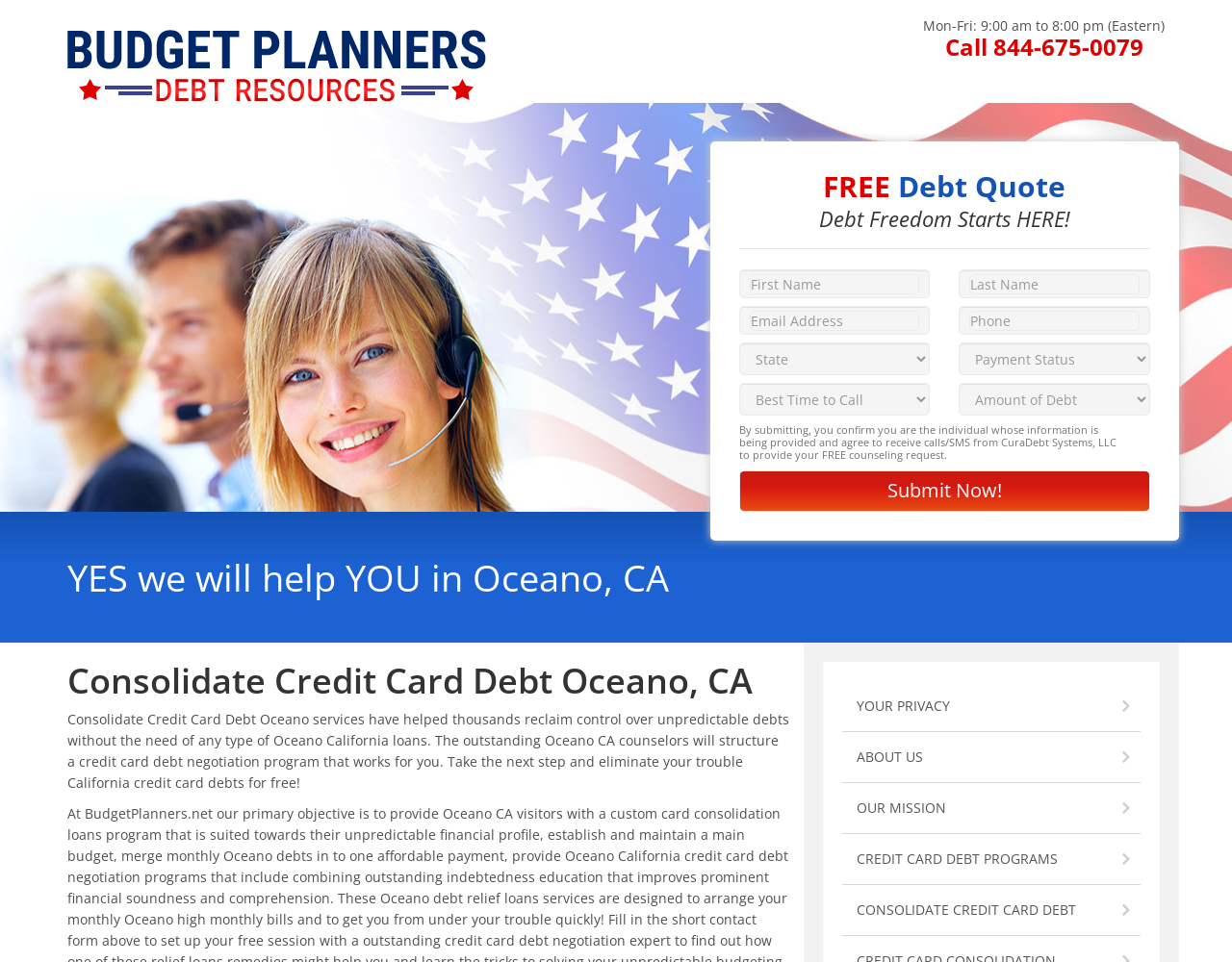Please specify the bounding box coordinates of the clickable region to carry out the following instruction: "Click the 'YOUR PRIVACY' link". The coordinates should be four float numbers between 0 and 1, in the format [left, top, right, bottom].

[0.684, 0.708, 0.926, 0.76]